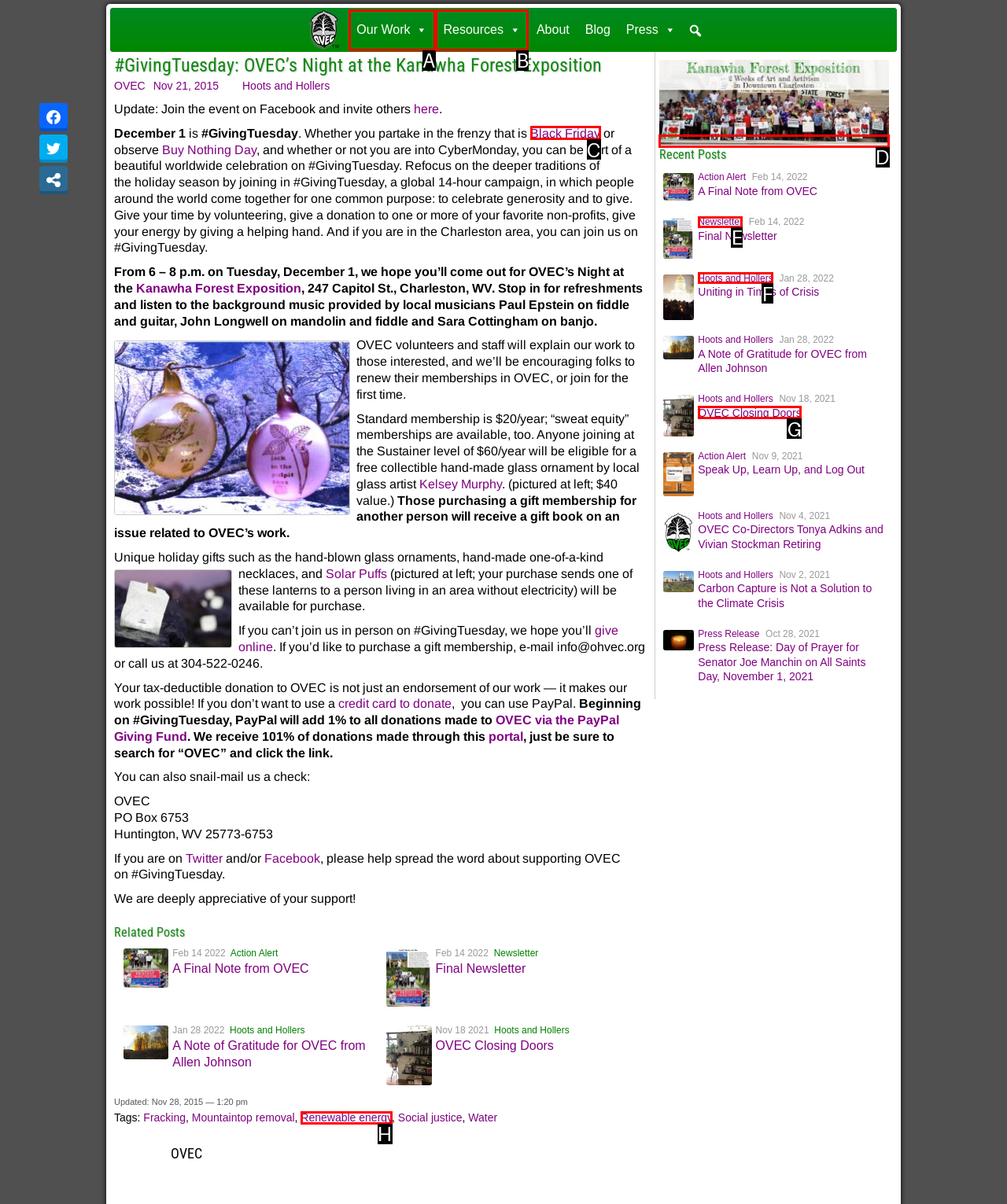Looking at the description: Resources, identify which option is the best match and respond directly with the letter of that option.

B